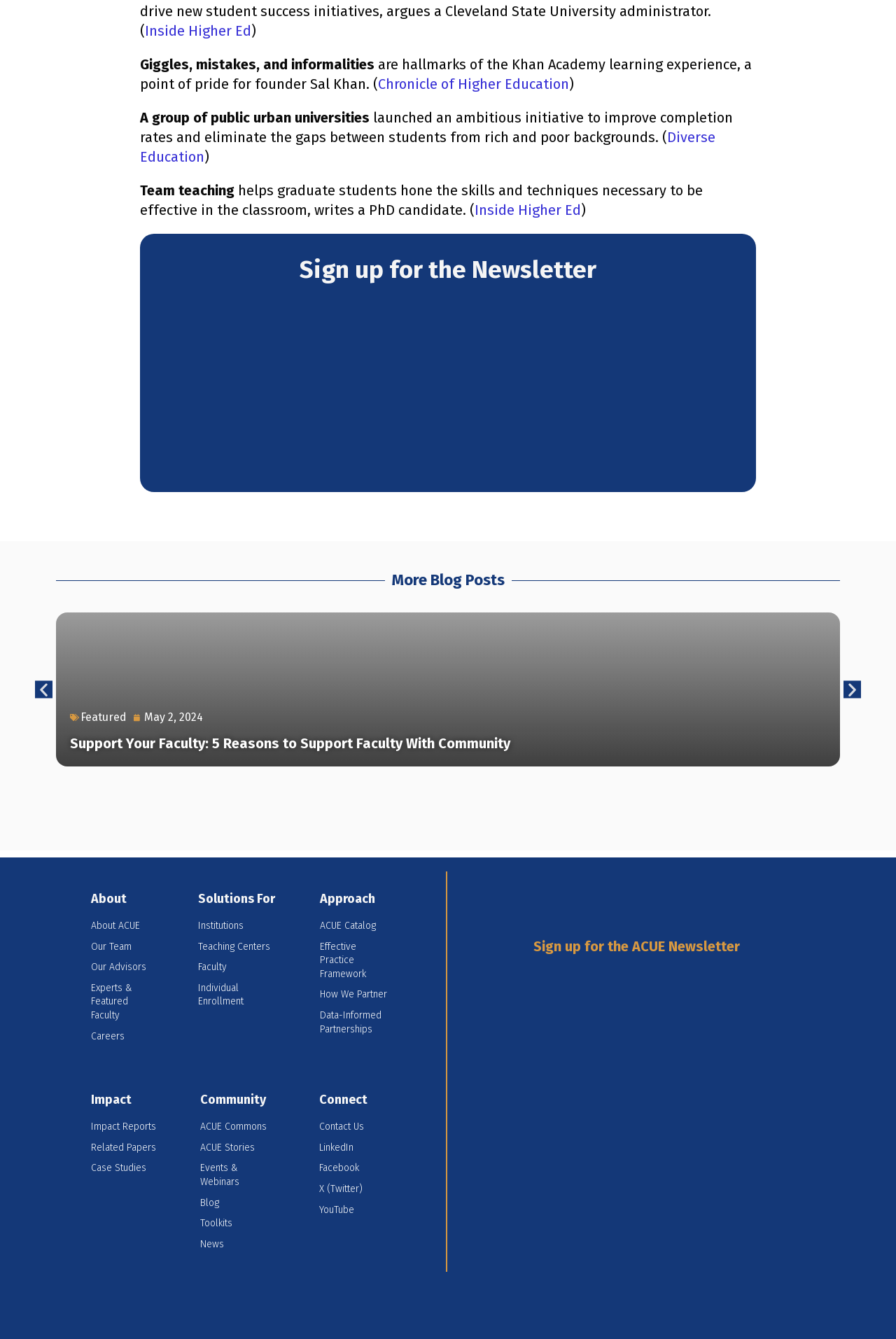Specify the bounding box coordinates of the area to click in order to execute this command: 'Learn about ACUE'. The coordinates should consist of four float numbers ranging from 0 to 1, and should be formatted as [left, top, right, bottom].

[0.102, 0.686, 0.174, 0.697]